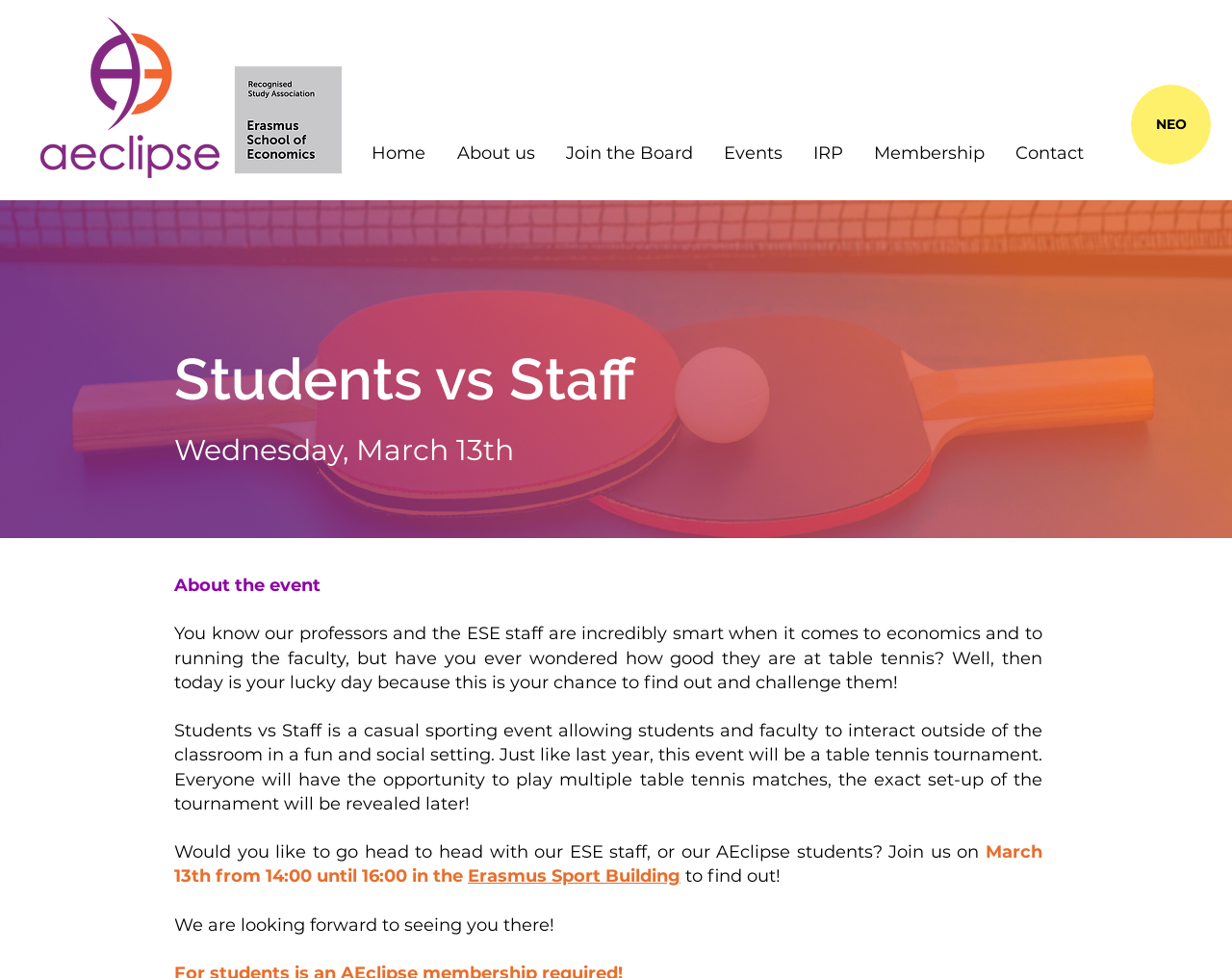Specify the bounding box coordinates of the area to click in order to follow the given instruction: "Click the Home link."

[0.288, 0.131, 0.358, 0.182]